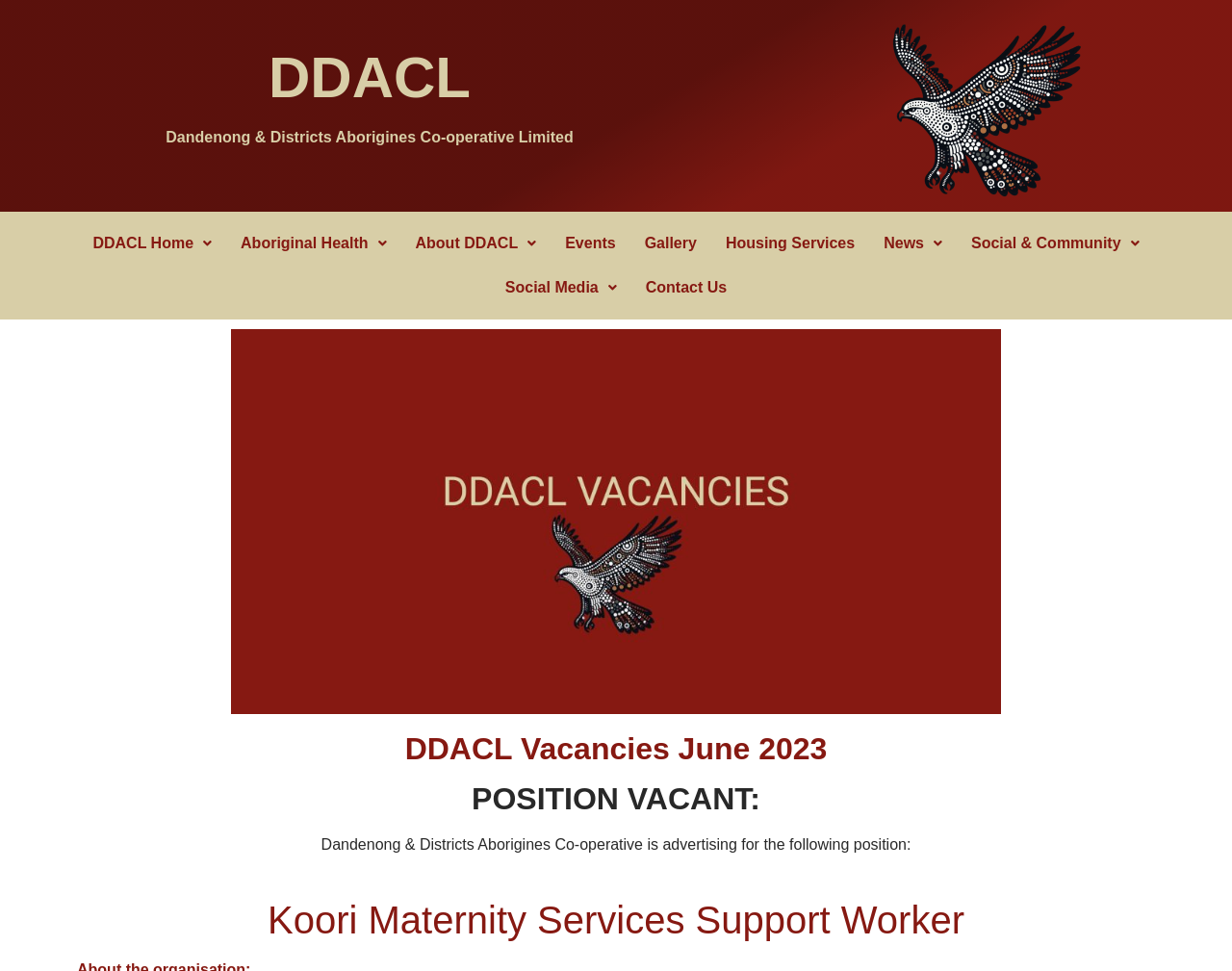Find the bounding box of the UI element described as follows: "Contact Us".

[0.512, 0.274, 0.602, 0.319]